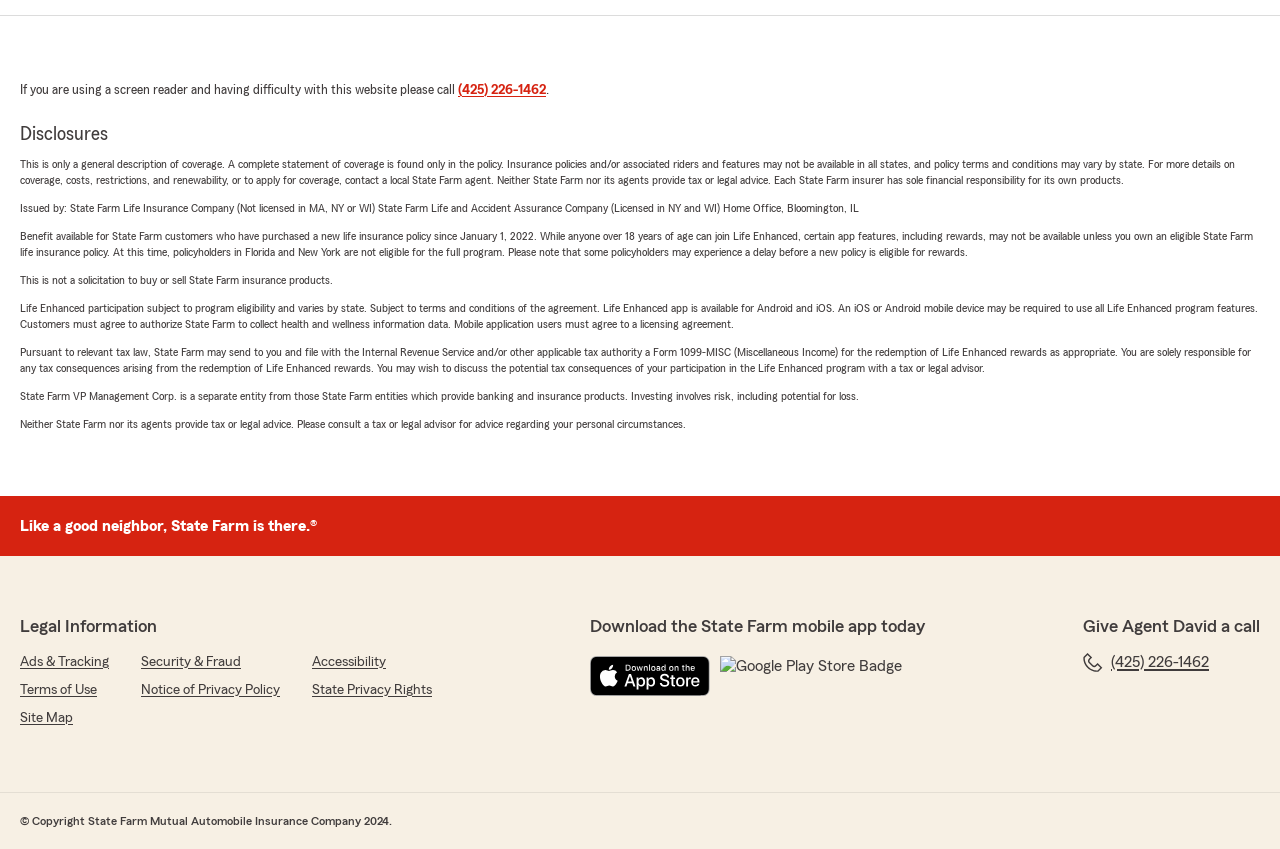Indicate the bounding box coordinates of the element that needs to be clicked to satisfy the following instruction: "Give Agent David a call". The coordinates should be four float numbers between 0 and 1, i.e., [left, top, right, bottom].

[0.846, 0.768, 0.945, 0.791]